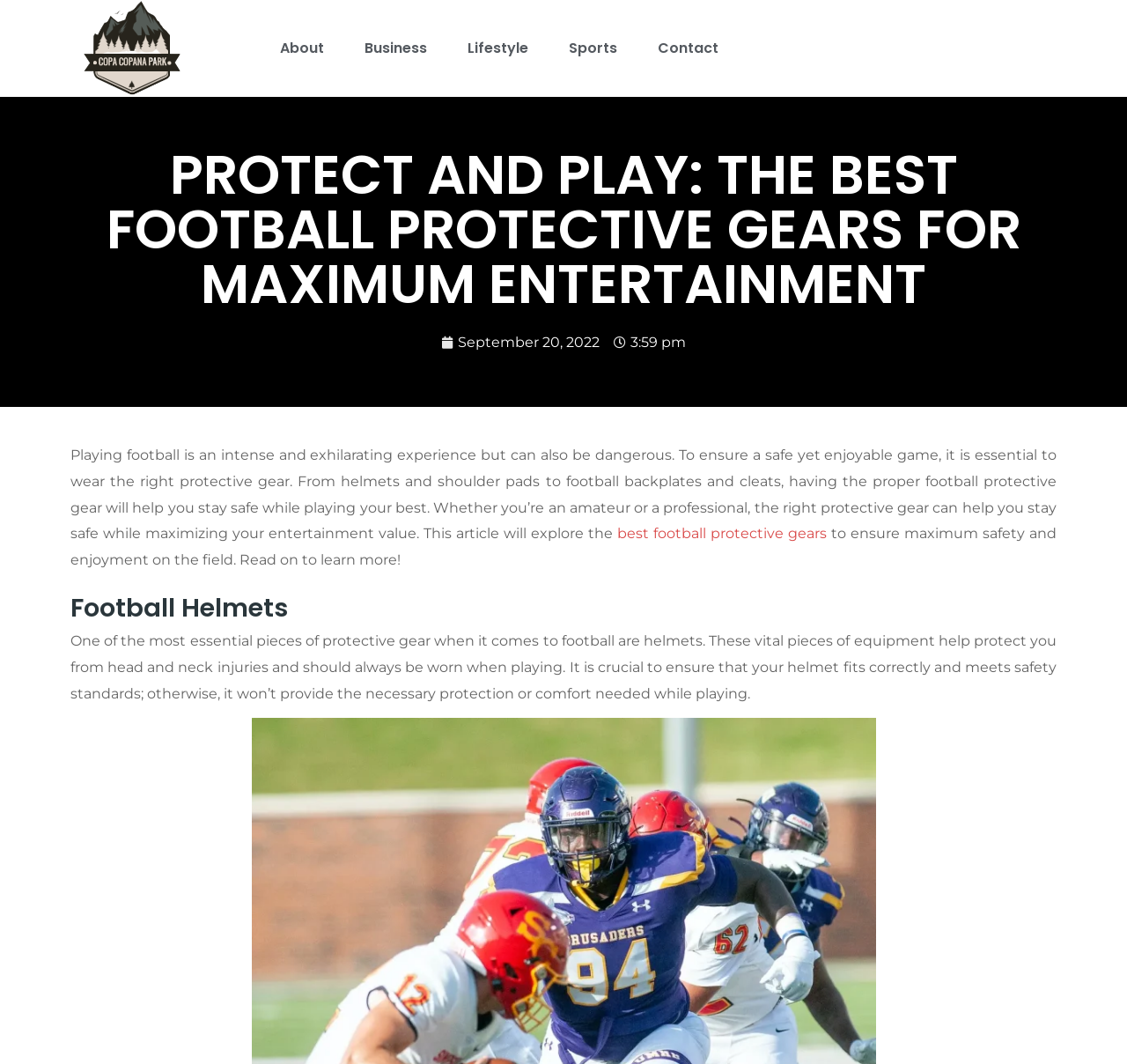Based on the image, give a detailed response to the question: What is the importance of ensuring a helmet fits correctly?

The webpage states that it is crucial to ensure that a helmet fits correctly and meets safety standards. If the helmet does not fit correctly, it won't provide the necessary protection or comfort needed while playing football.